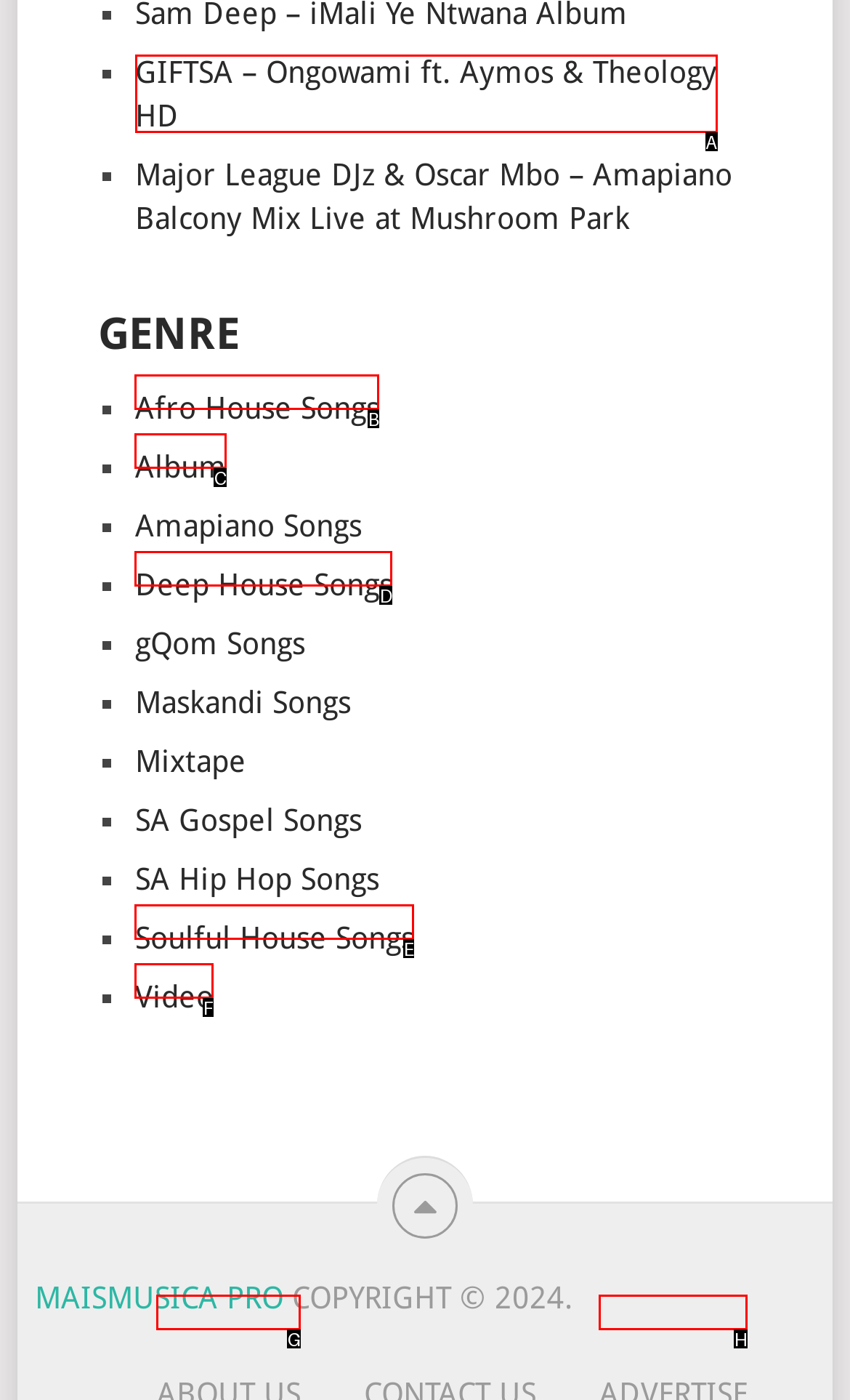Given the task: Click on GIFTSA – Ongowami ft. Aymos & Theology HD, indicate which boxed UI element should be clicked. Provide your answer using the letter associated with the correct choice.

A